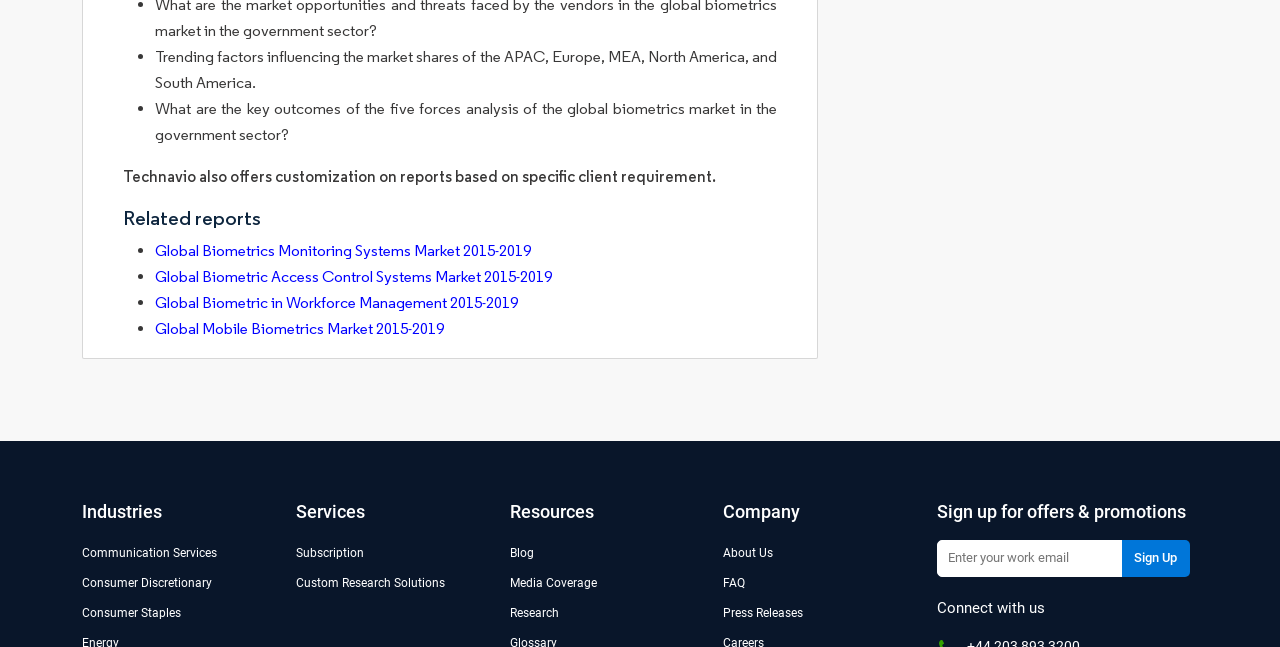Identify the bounding box coordinates of the element that should be clicked to fulfill this task: "check out the Twitter page". The coordinates should be provided as four float numbers between 0 and 1, i.e., [left, top, right, bottom].

None